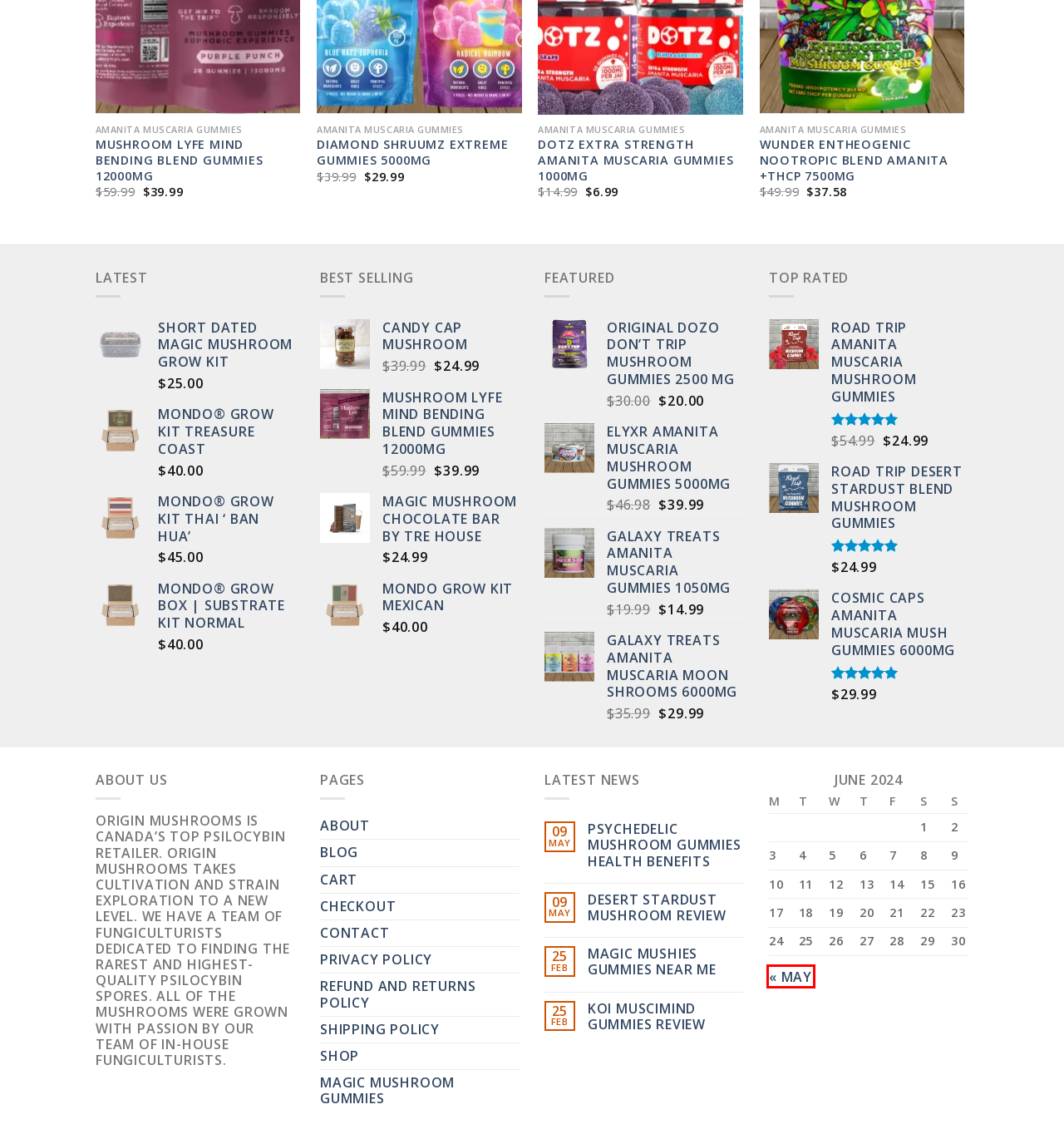Observe the provided screenshot of a webpage that has a red rectangle bounding box. Determine the webpage description that best matches the new webpage after clicking the element inside the red bounding box. Here are the candidates:
A. Short Dated Magic Mushroom Grow Kit - Magic Mushrooms Dispensary
B. desert stardust mushroom review - Magic Mushrooms Dispensary
C. May 2024 - Magic Mushrooms Dispensary
D. Koi MusciMind Gummies review - Magic Mushrooms Dispensary
E. Candy cap mushroom - Magic Mushrooms Dispensary | free discreet and secure delivery 24/7
F. Elyxr Amanita Muscaria Mushroom Gummies 5000mg - Magic Mushrooms Dispensary
G. psychedelic mushroom gummies health benefits - Magic Mushrooms Dispensary
H. Mondo® Grow Kit Treasure Coast - Magic Mushrooms Dispensary

C